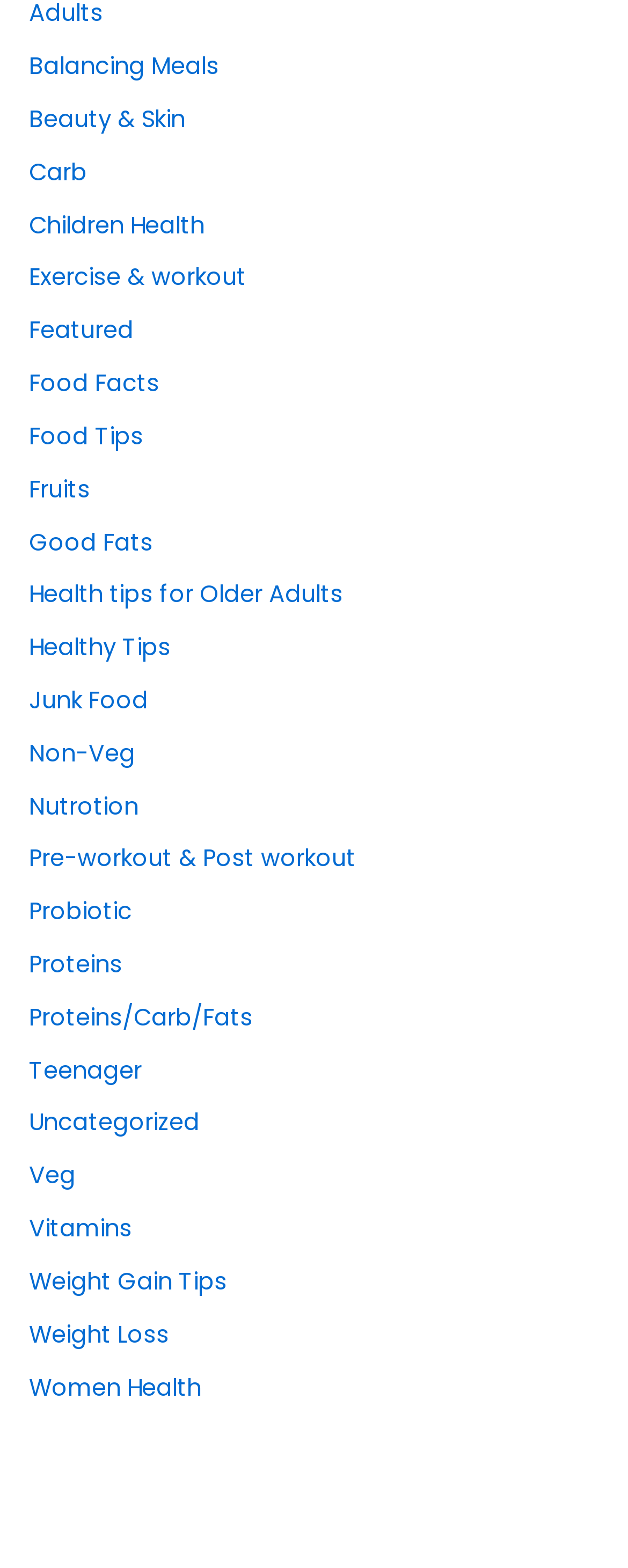Please find the bounding box coordinates for the clickable element needed to perform this instruction: "Explore Food Facts".

[0.046, 0.234, 0.254, 0.255]